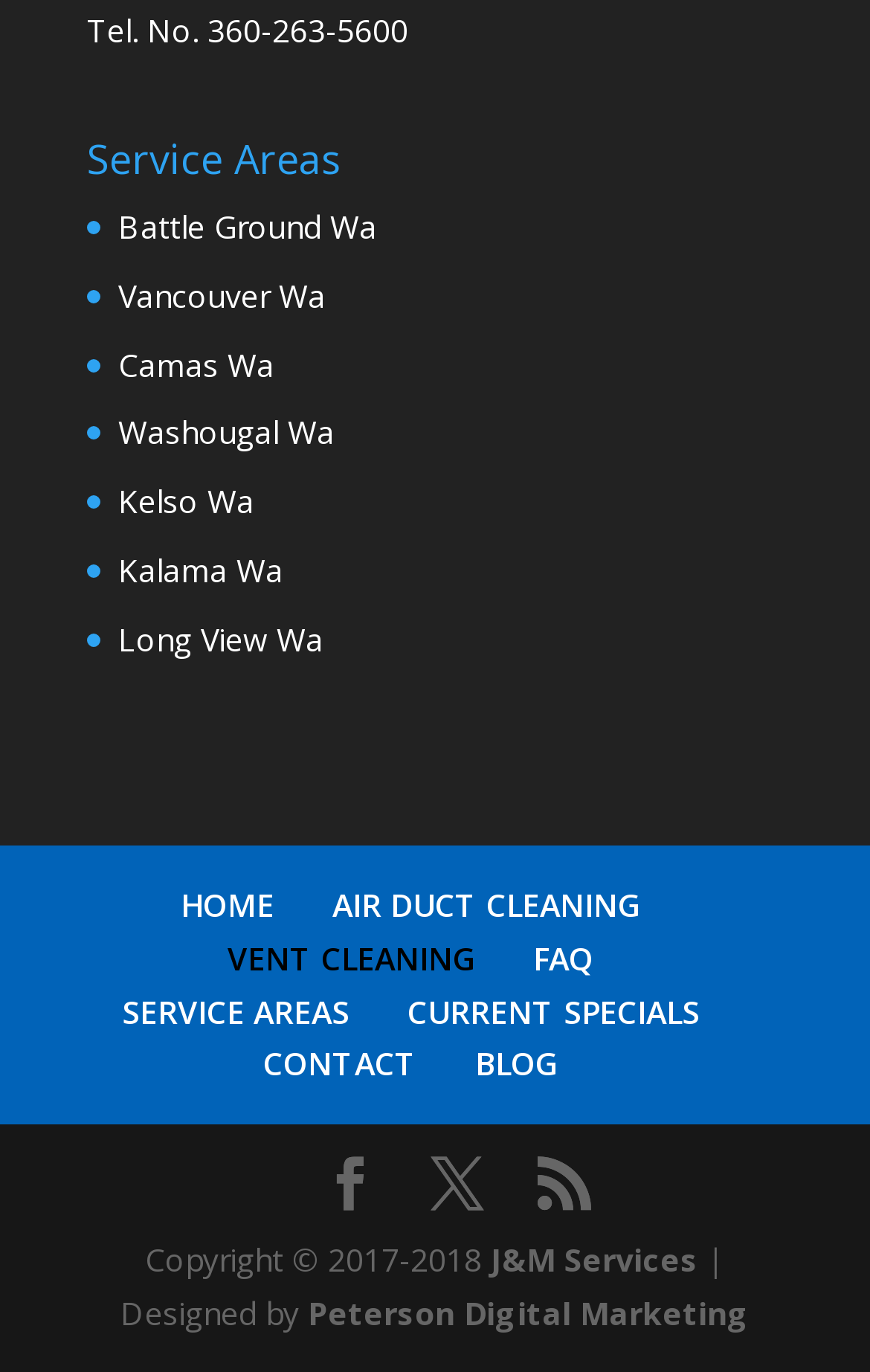Locate the bounding box coordinates of the item that should be clicked to fulfill the instruction: "Contact J&M Services".

[0.564, 0.902, 0.803, 0.933]